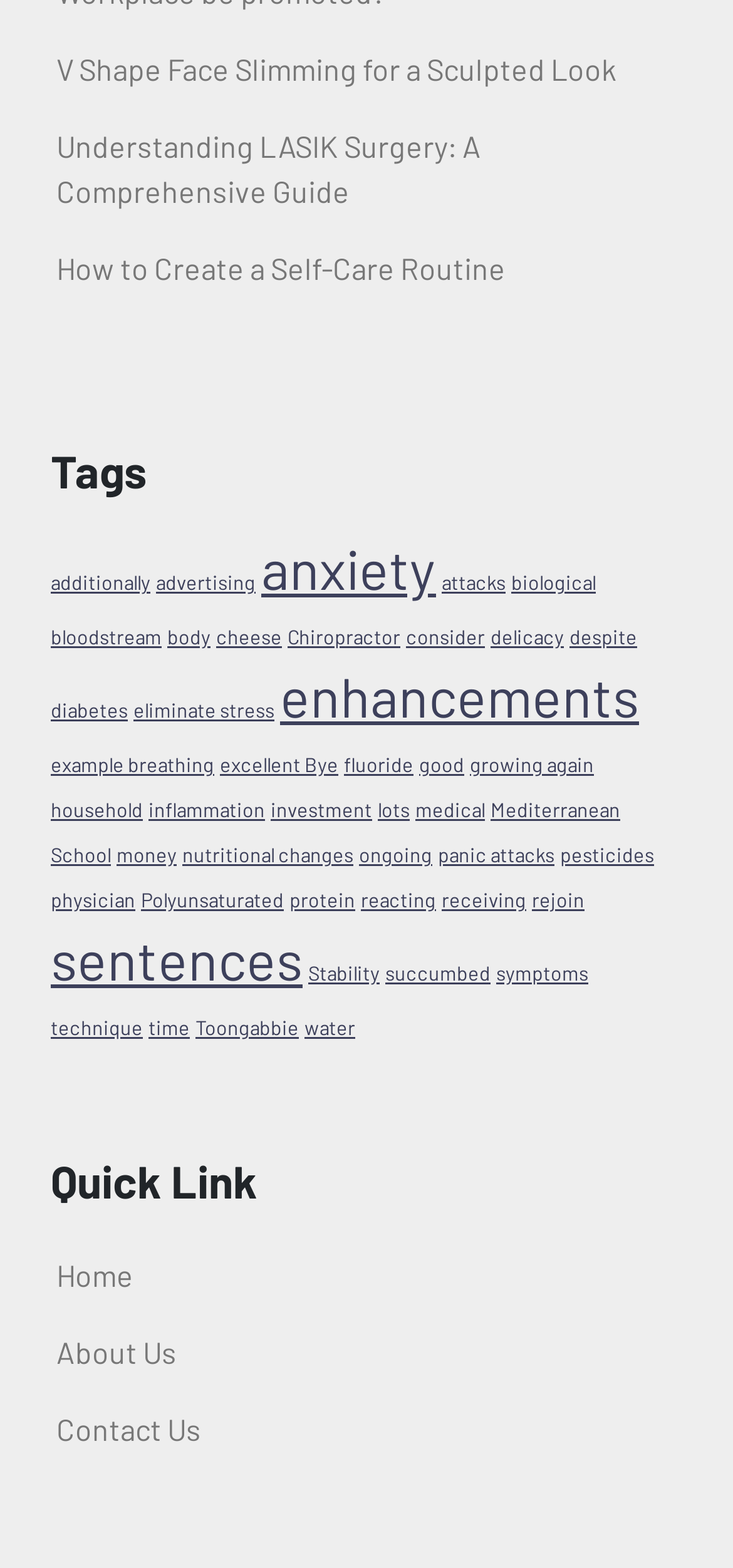What is the main topic of this webpage?
Using the image, give a concise answer in the form of a single word or short phrase.

Health and wellness